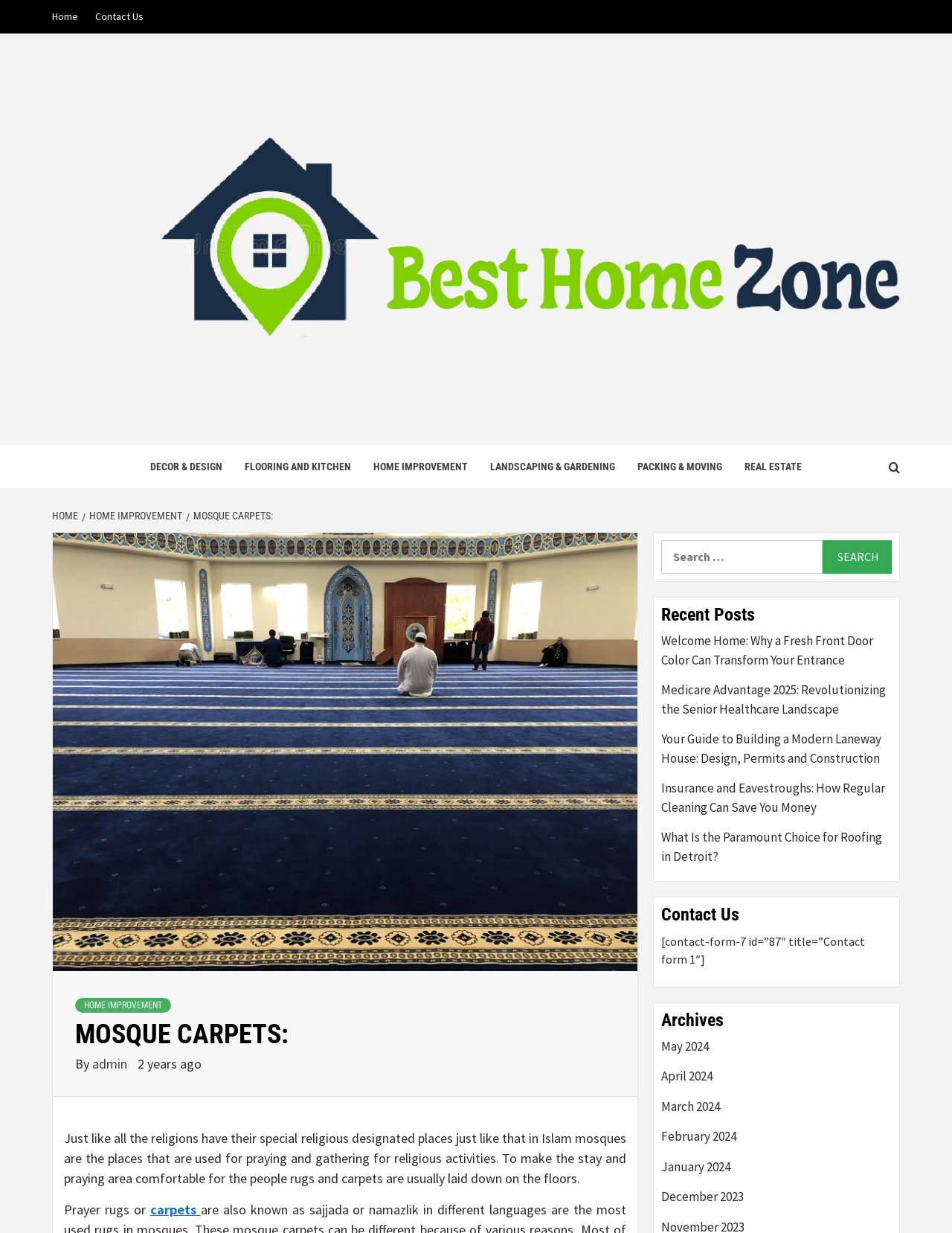Please provide a comprehensive answer to the question based on the screenshot: How many recent posts are listed on this webpage?

Under the 'Recent Posts' section, I can see five links to different articles: 'Welcome Home: Why a Fresh Front Door Color Can Transform Your Entrance', 'Medicare Advantage 2025: Revolutionizing the Senior Healthcare Landscape', 'Your Guide to Building a Modern Laneway House: Design, Permits and Construction', 'Insurance and Eavestroughs: How Regular Cleaning Can Save You Money', and 'What Is the Paramount Choice for Roofing in Detroit?'. Therefore, the answer is 5.